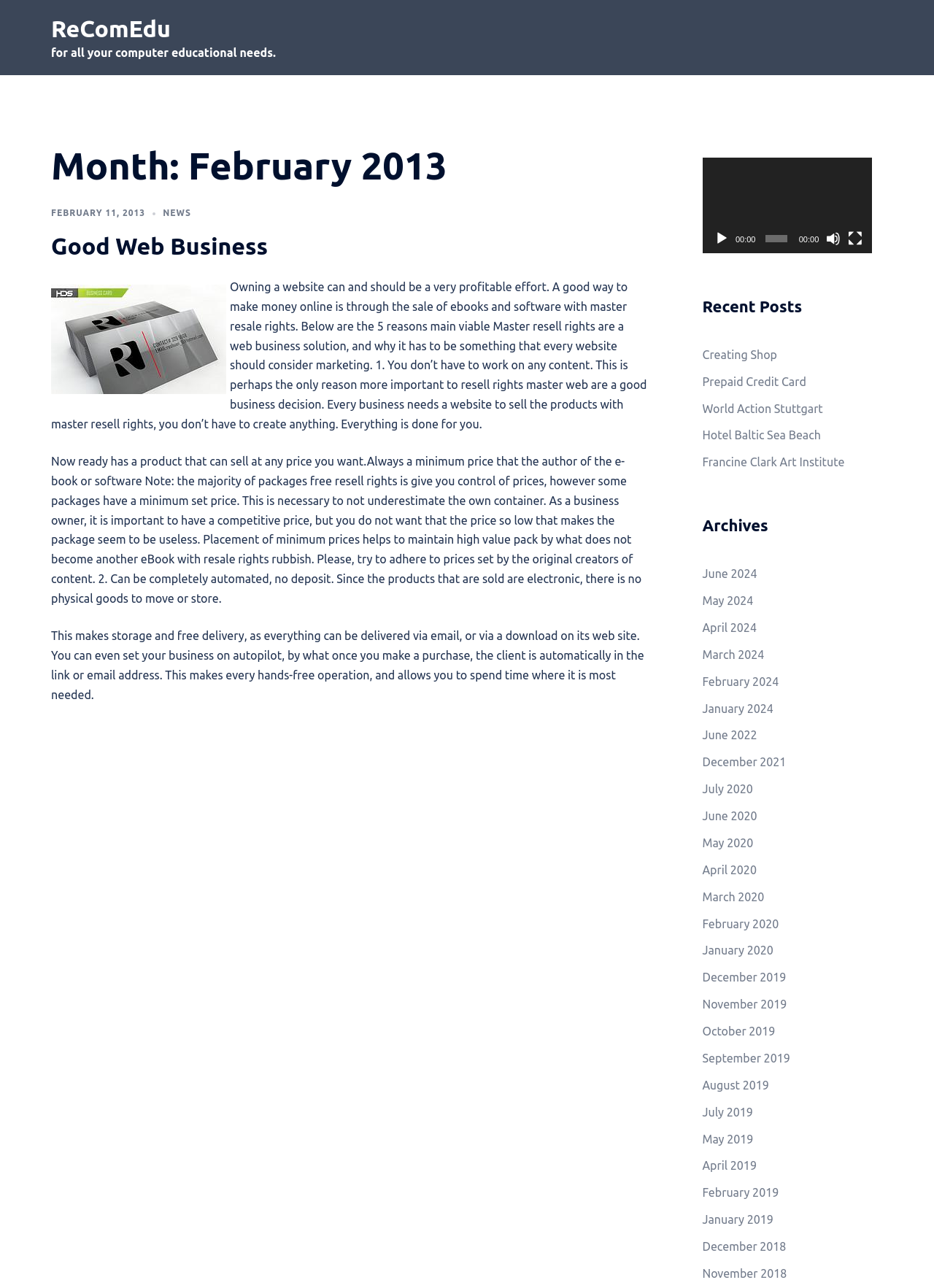Give a detailed overview of the webpage's appearance and contents.

The webpage is titled "February 2013 – ReComEdu" and has a heading that reads "ReComEdu" at the top left corner. Below this heading is a subheading that says "for all your computer educational needs." 

The main content of the webpage is divided into two sections. The left section contains a header with the title "Month: February 2013" and an article with a heading "Good Web Business". Below this heading is an image, followed by a block of text that discusses the benefits of selling ebooks and software with master resale rights. The text is divided into three paragraphs, each highlighting a different advantage of this business model.

On the right side of the webpage, there is a video player with a play button, a mute button, and a fullscreen button. Below the video player is a section titled "Recent Posts" with five links to different articles, including "Creating Shop", "Prepaid Credit Card", and "Hotel Baltic Sea Beach". 

Further down the page is a section titled "Archives" with 20 links to different months and years, ranging from June 2024 to December 2018. These links are arranged in a vertical list, with the most recent months at the top.